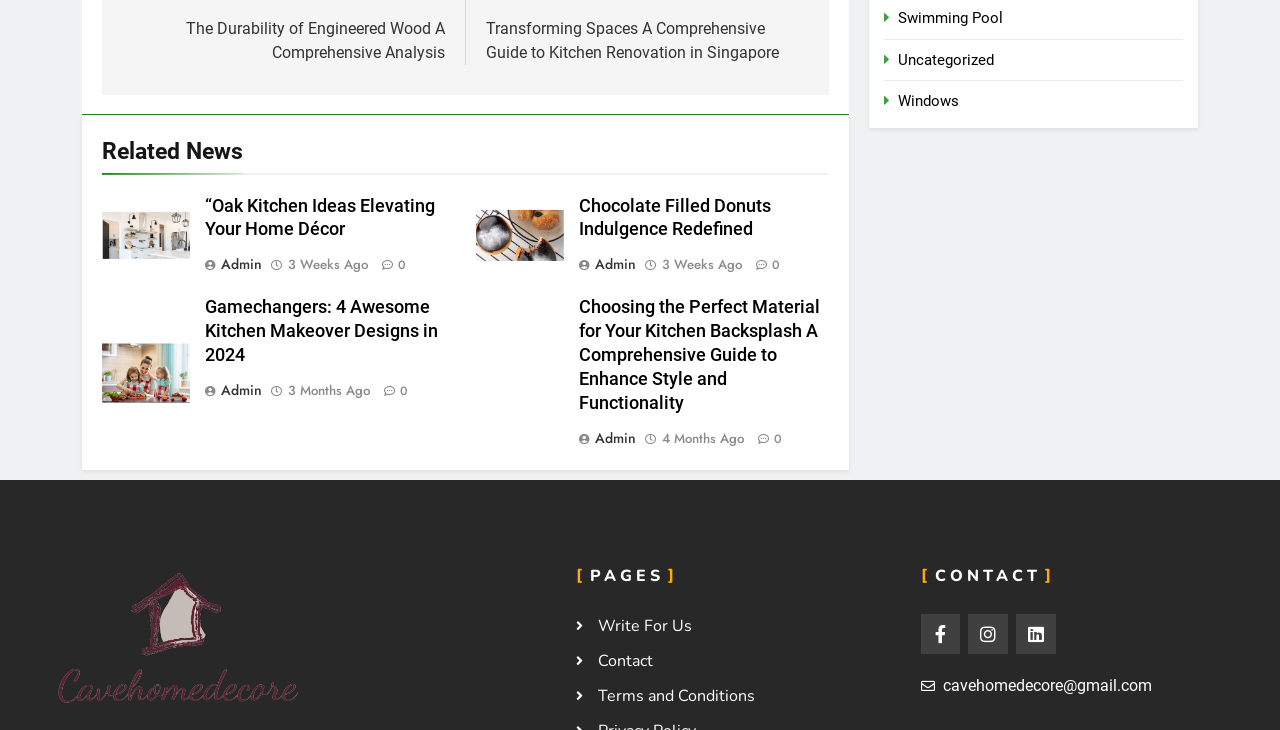Identify the bounding box for the UI element that is described as follows: "Swimming Pool".

[0.702, 0.013, 0.784, 0.037]